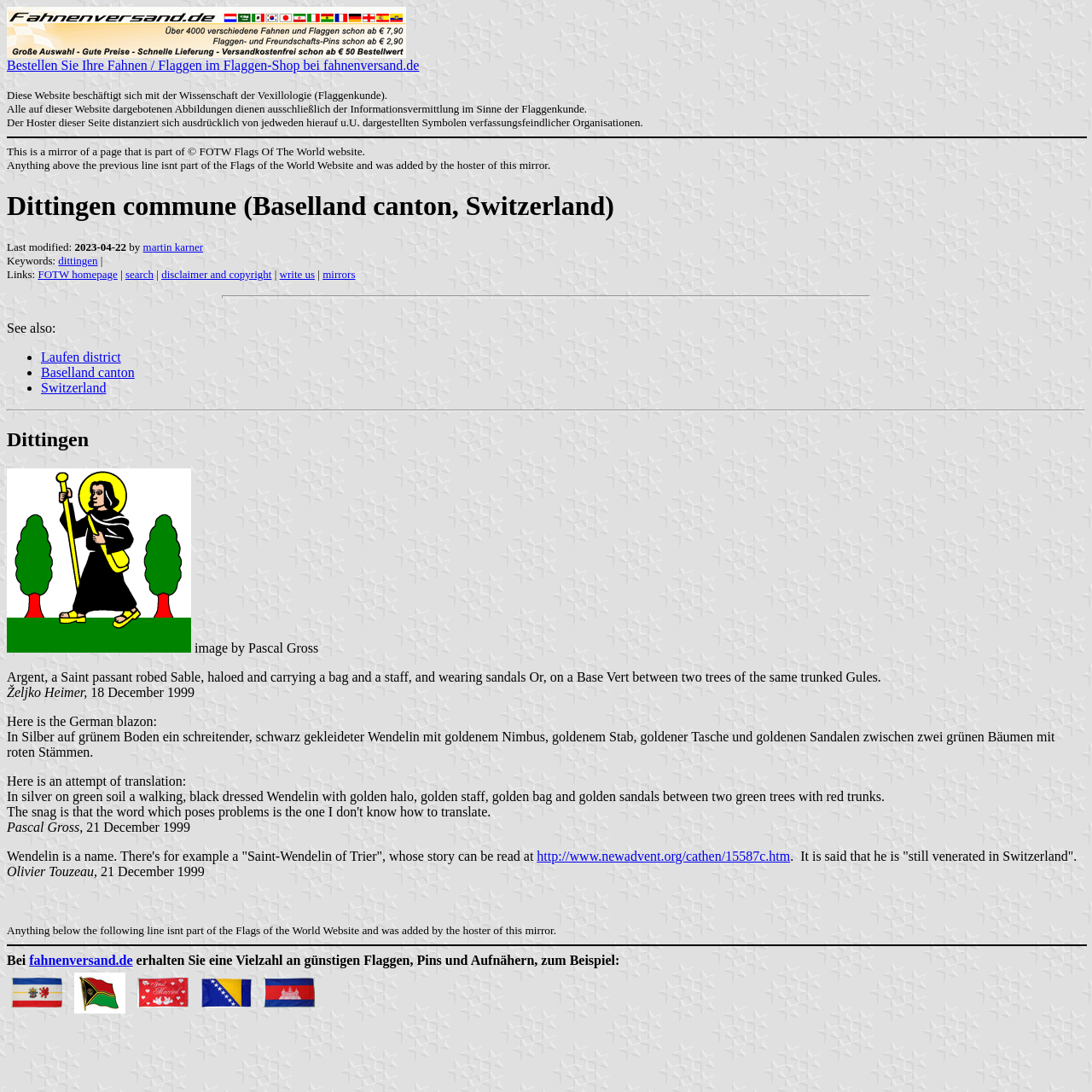Please identify the bounding box coordinates of the element on the webpage that should be clicked to follow this instruction: "Buy the Landesfahne Mecklenburg-Vorpommern flag". The bounding box coordinates should be given as four float numbers between 0 and 1, formatted as [left, top, right, bottom].

[0.006, 0.898, 0.061, 0.911]